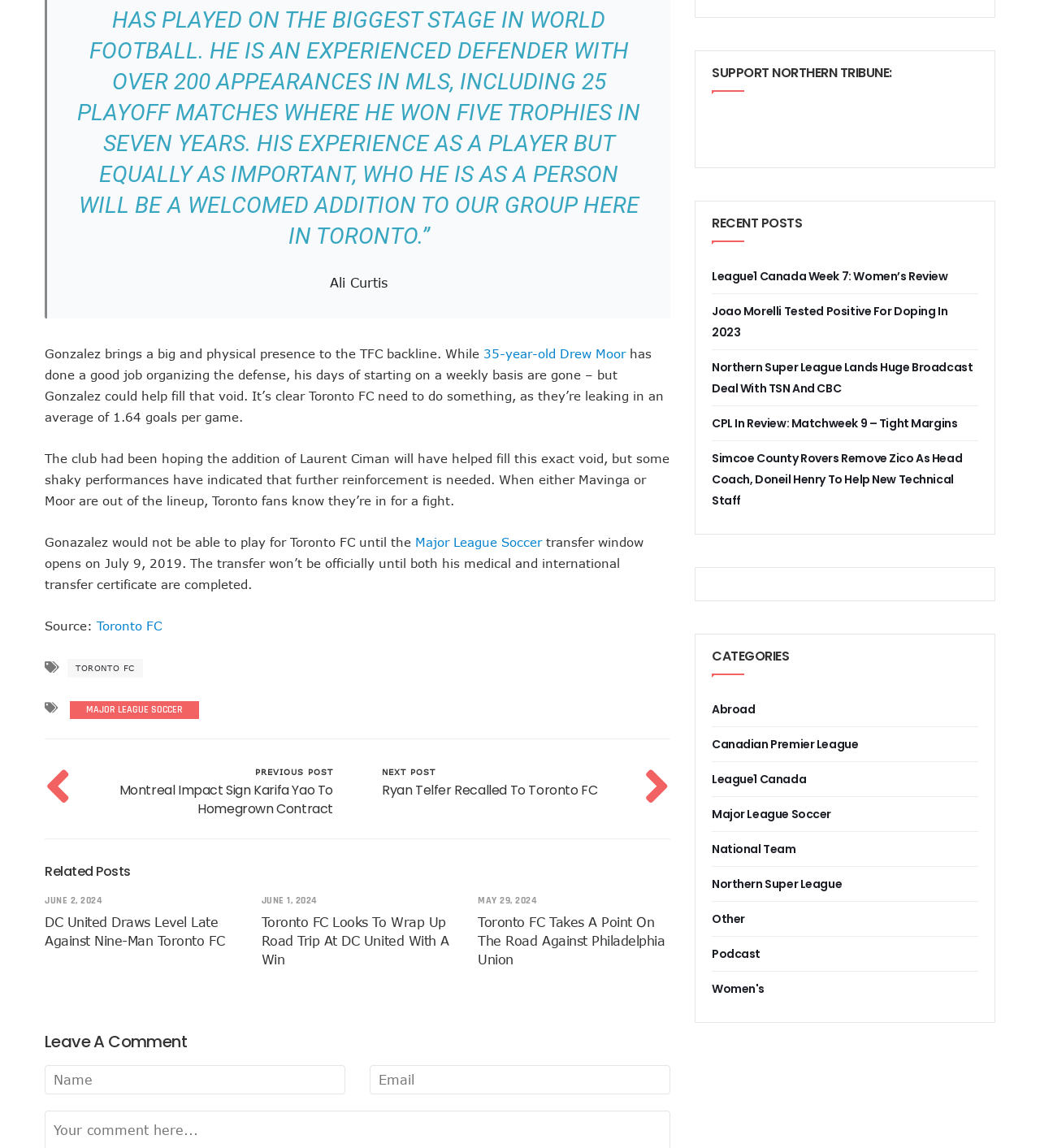Reply to the question with a single word or phrase:
What is the topic of the article?

Toronto FC